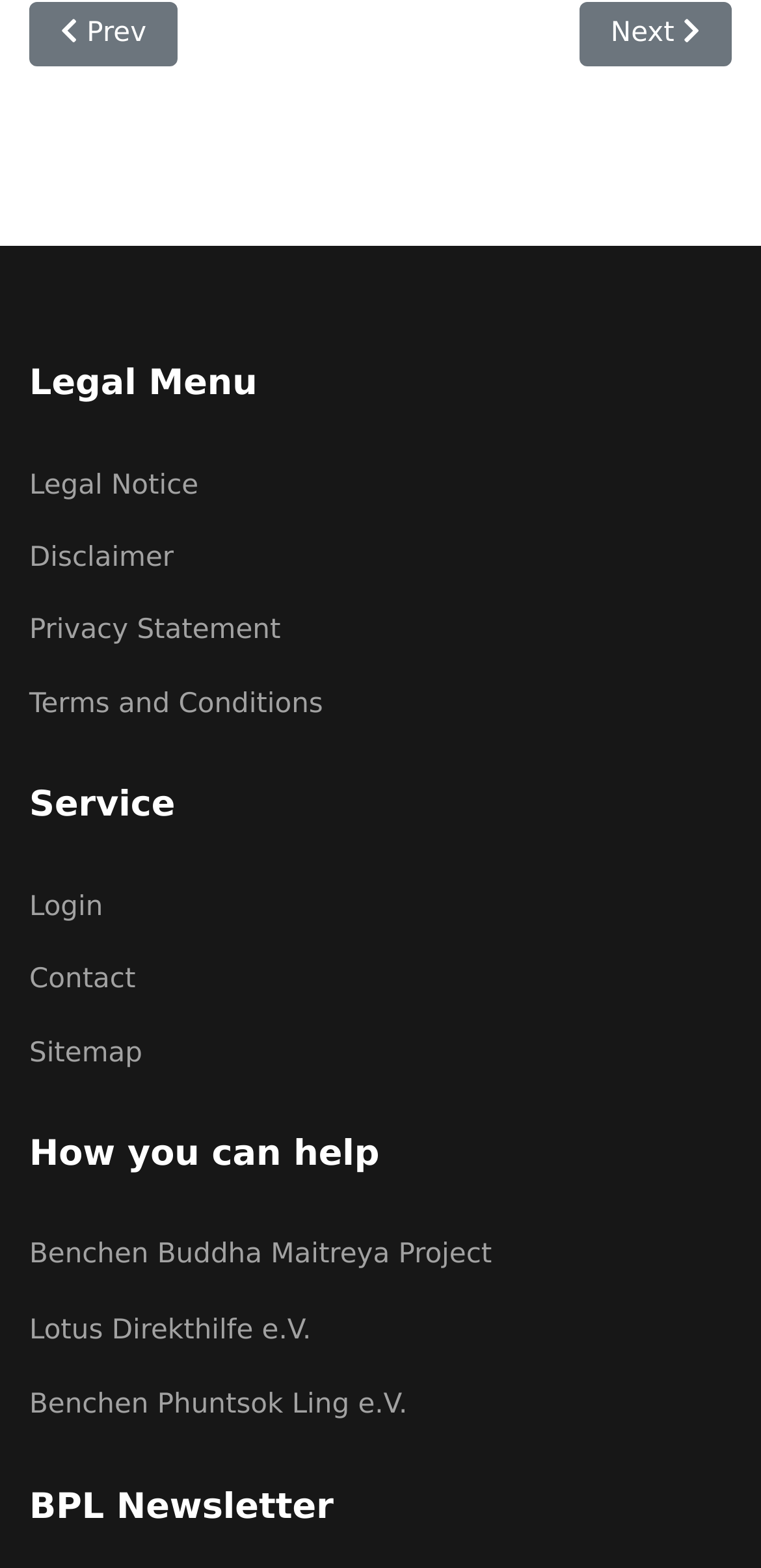Bounding box coordinates are specified in the format (top-left x, top-left y, bottom-right x, bottom-right y). All values are floating point numbers bounded between 0 and 1. Please provide the bounding box coordinate of the region this sentence describes: Terms and Conditions

[0.038, 0.435, 0.962, 0.463]